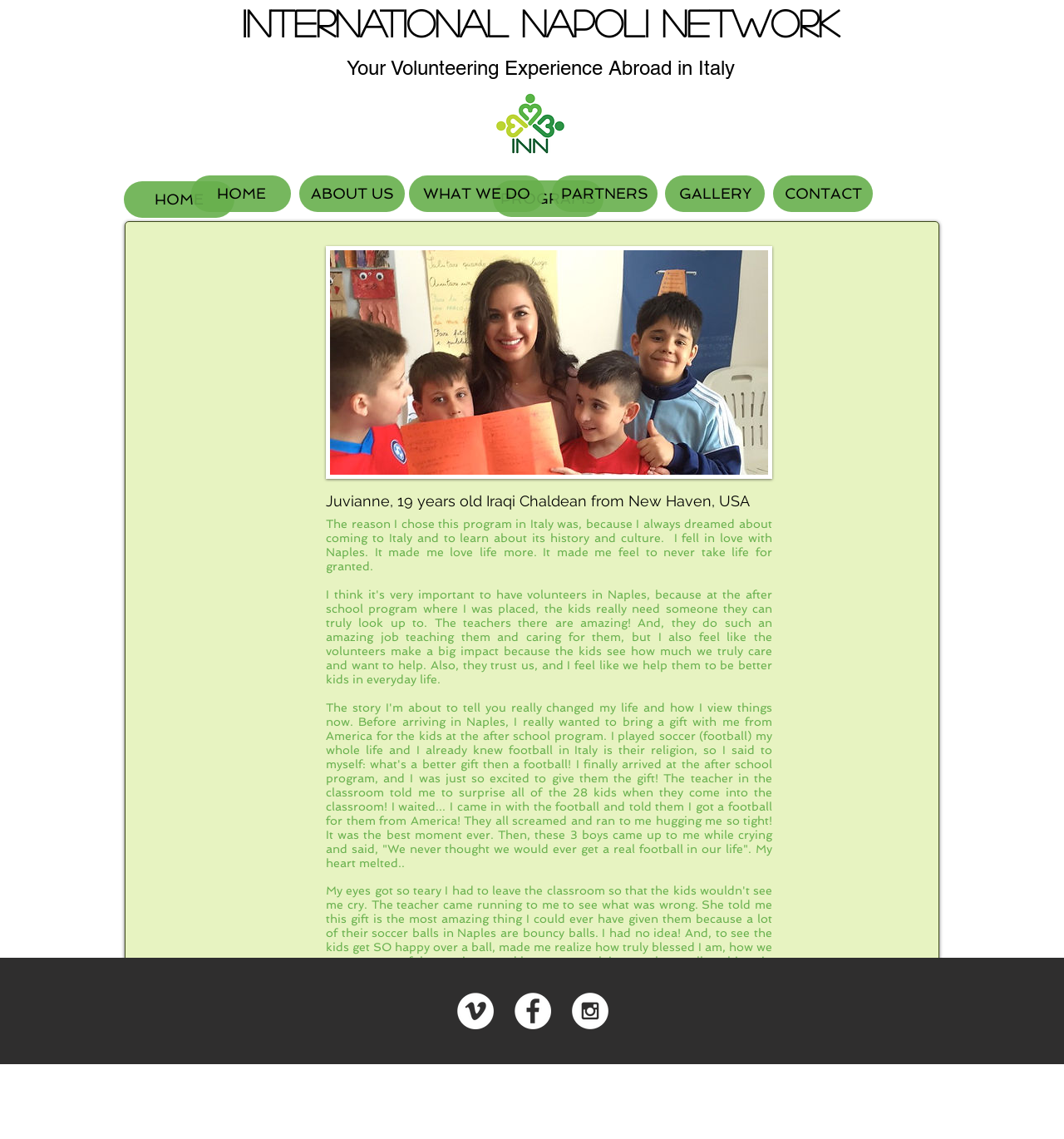How many social media links are there?
Please provide a comprehensive answer based on the information in the image.

I counted the number of links in the 'Barra social' list at the bottom of the page, which are Vimeo, Facebook, and Instagram.